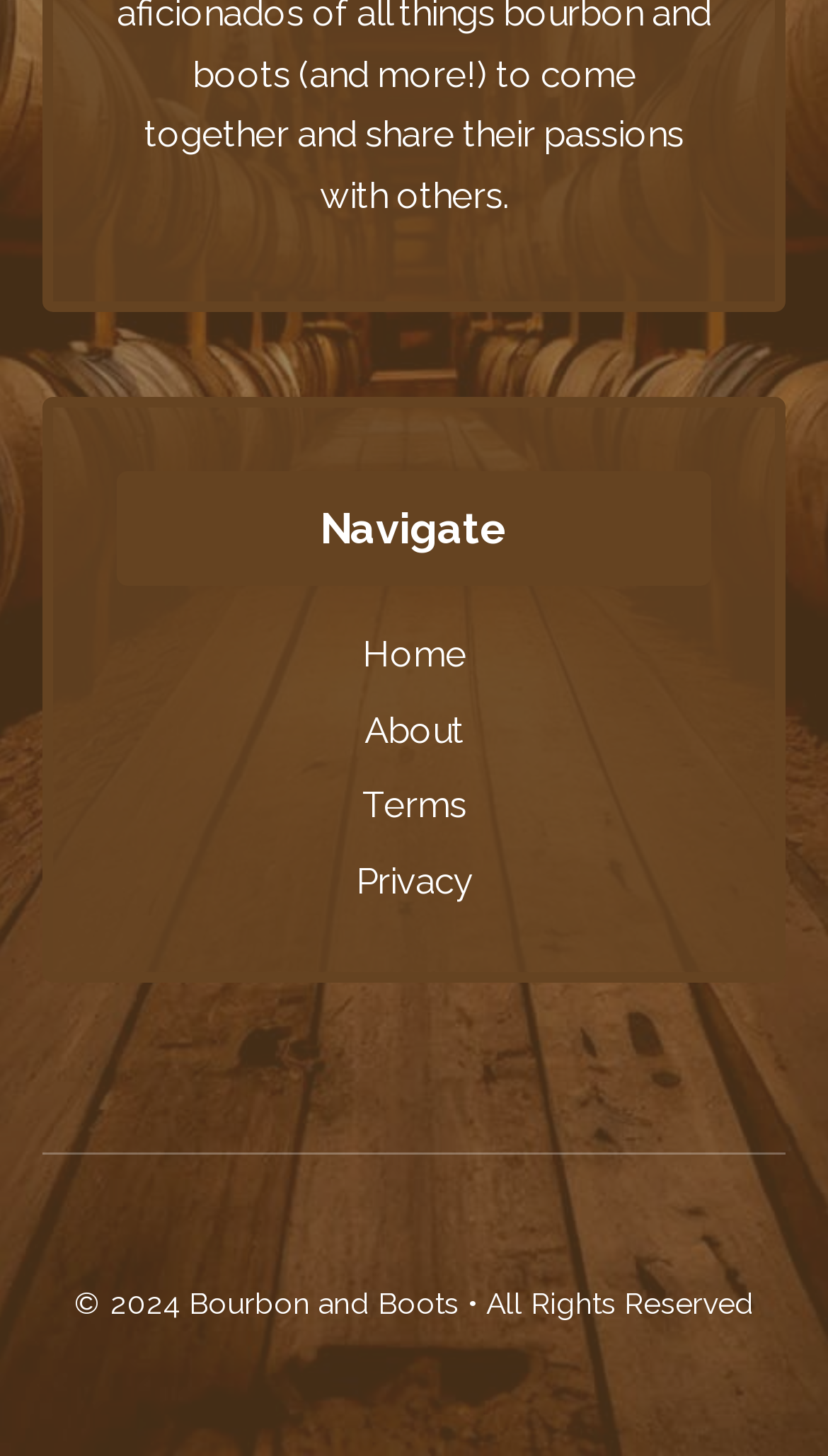Provide the bounding box coordinates of the HTML element this sentence describes: "Bourbon and Boots". The bounding box coordinates consist of four float numbers between 0 and 1, i.e., [left, top, right, bottom].

[0.228, 0.884, 0.554, 0.907]